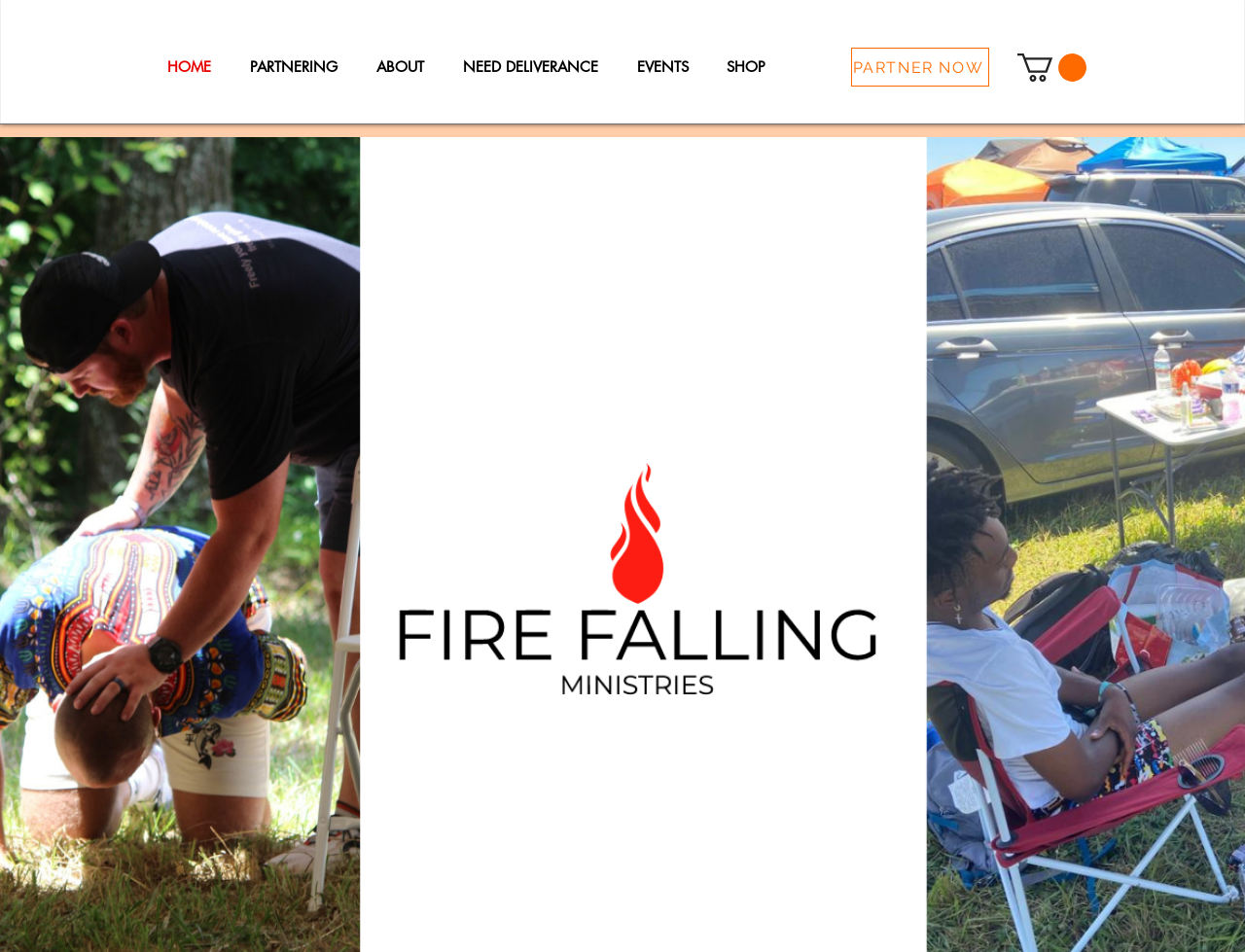Based on the visual content of the image, answer the question thoroughly: How many navigation items are there?

By counting the link elements under the navigation element, I found that there are 6 navigation items: 'HOME', 'PARTNERING', 'ABOUT', 'NEED DELIVERANCE', 'EVENTS', and 'SHOP'.